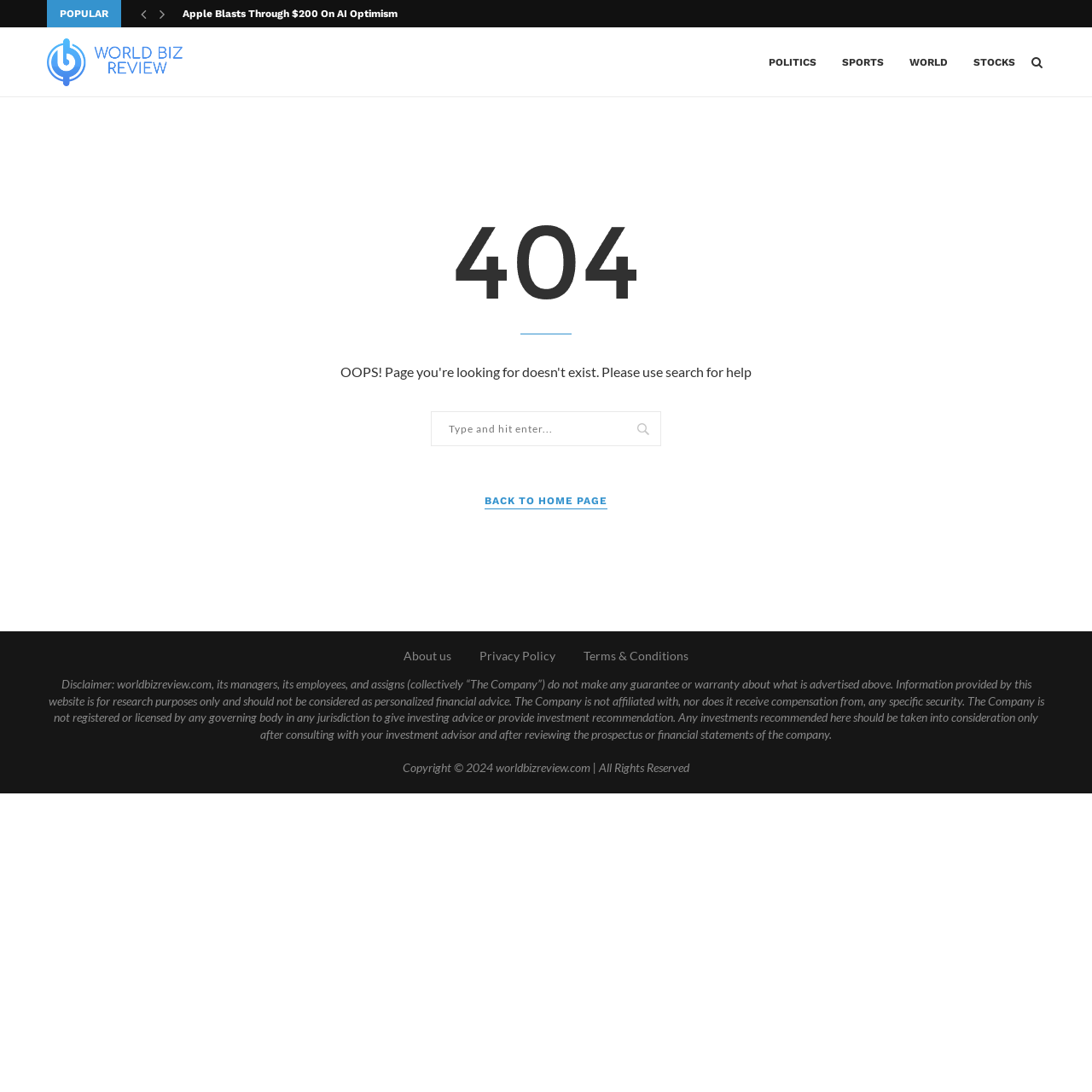From the element description Policies, predict the bounding box coordinates of the UI element. The coordinates must be specified in the format (top-left x, top-left y, bottom-right x, bottom-right y) and should be within the 0 to 1 range.

None